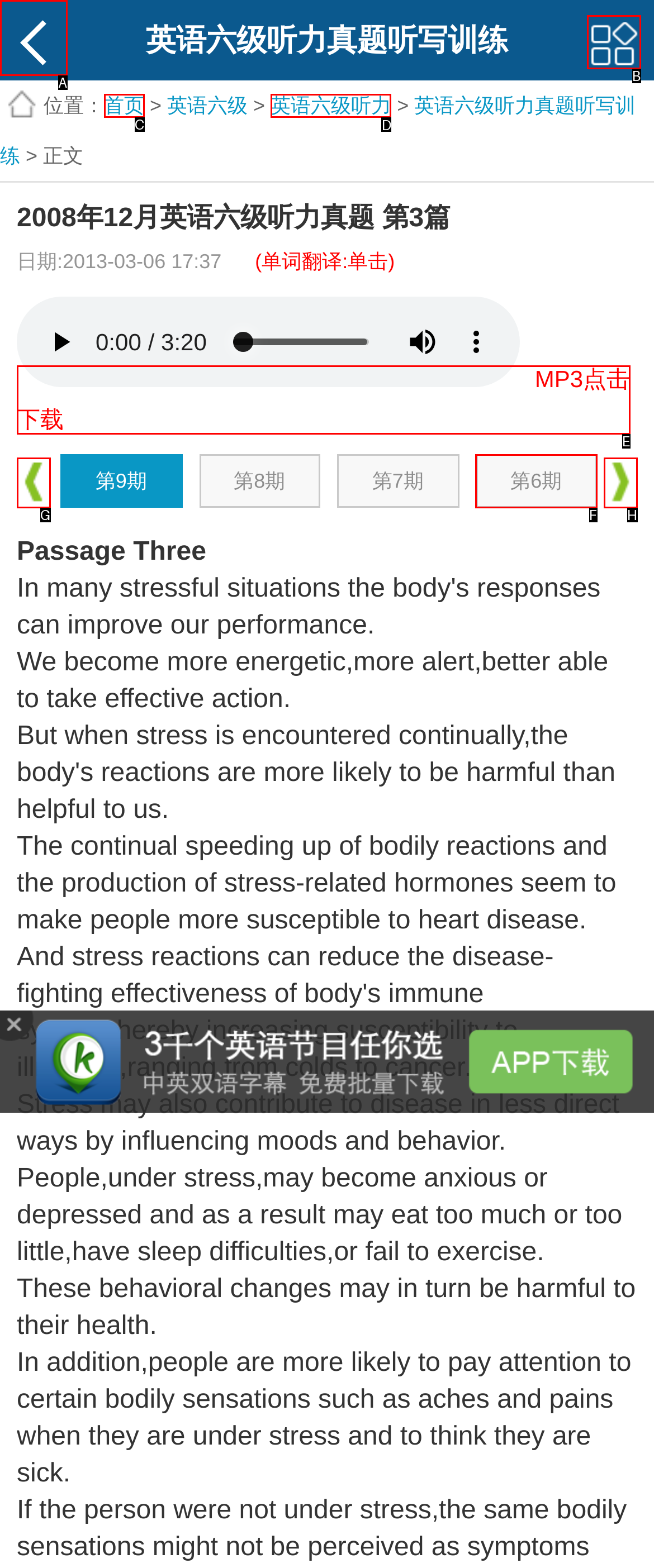Pick the right letter to click to achieve the task: click the link to English six level listening
Answer with the letter of the correct option directly.

D